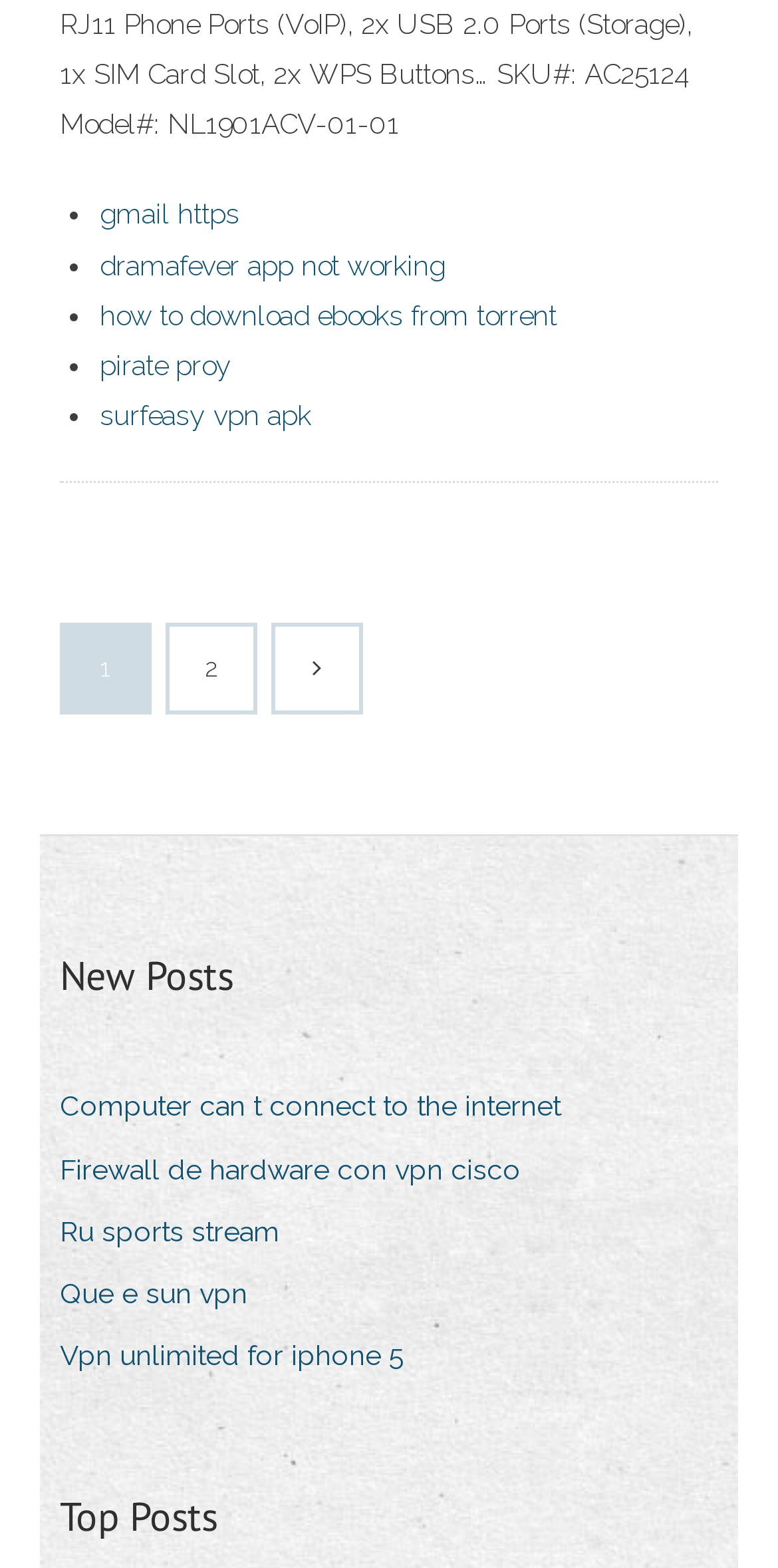Bounding box coordinates are specified in the format (top-left x, top-left y, bottom-right x, bottom-right y). All values are floating point numbers bounded between 0 and 1. Please provide the bounding box coordinate of the region this sentence describes: Que e sun vpn

[0.077, 0.808, 0.356, 0.843]